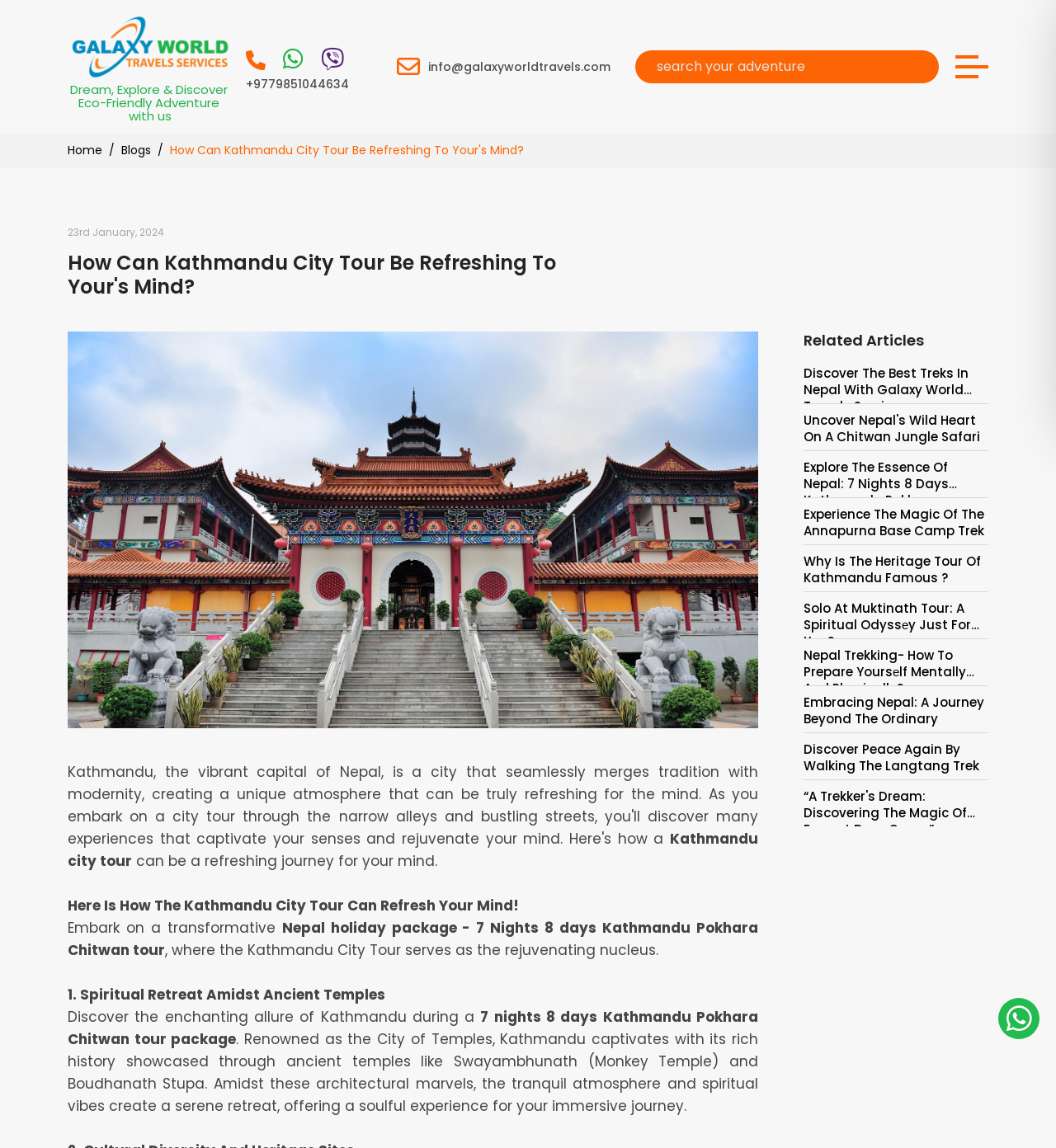Please provide the bounding box coordinates for the element that needs to be clicked to perform the instruction: "Click the Galaxy World Travel Services logo". The coordinates must consist of four float numbers between 0 and 1, formatted as [left, top, right, bottom].

[0.064, 0.009, 0.22, 0.073]